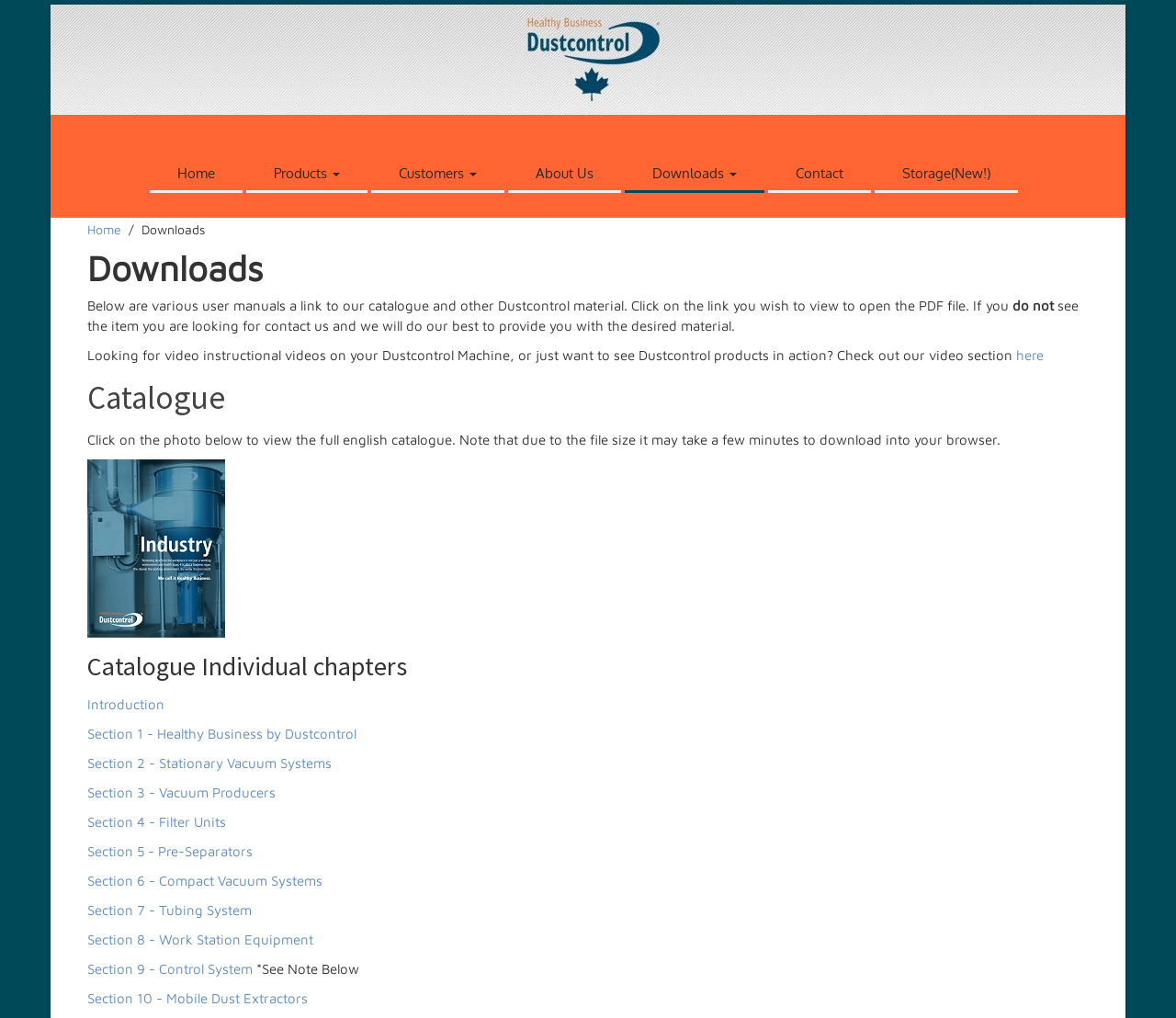Determine the bounding box coordinates of the clickable region to carry out the instruction: "Check the News".

None